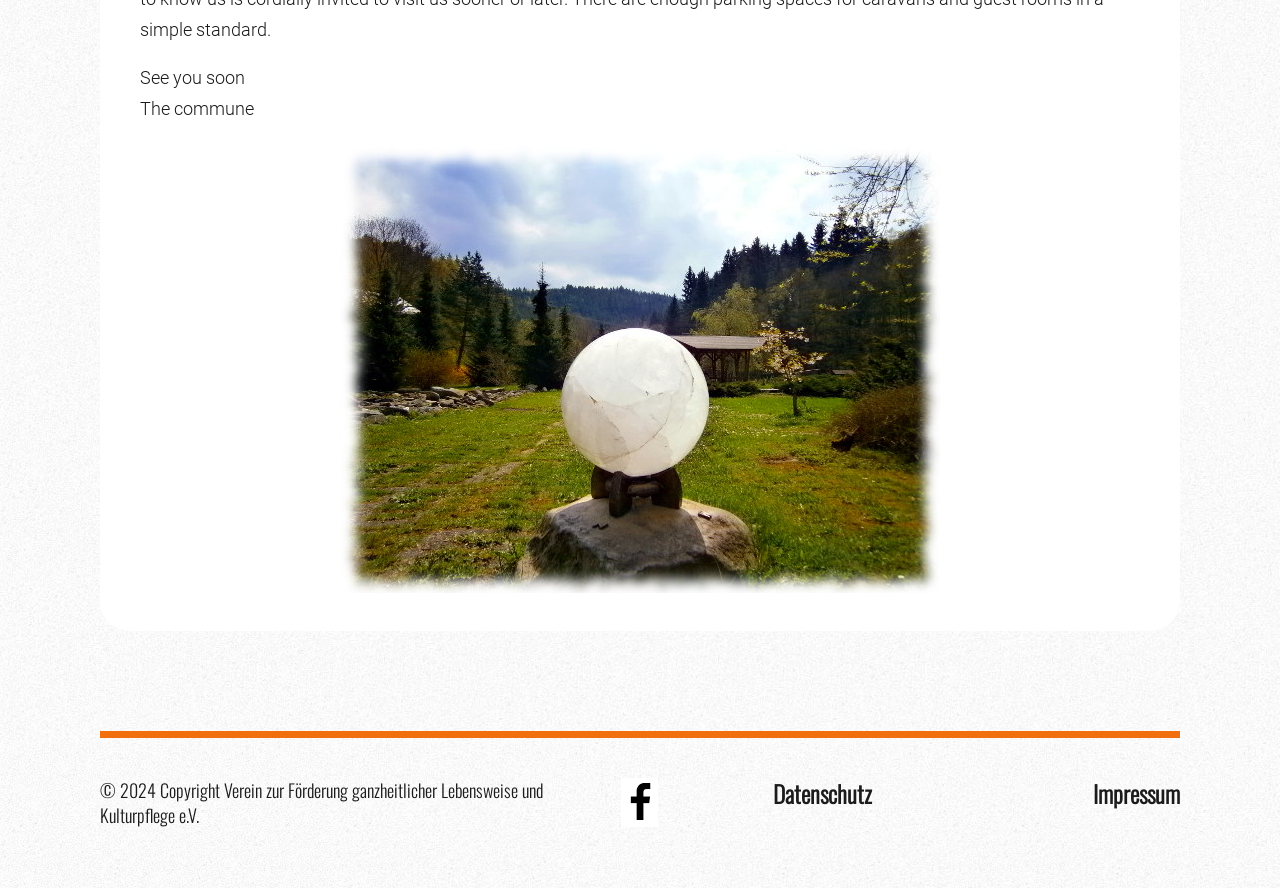What is the copyright year mentioned on the webpage?
Kindly answer the question with as much detail as you can.

The copyright year mentioned on the webpage is 2024, which is part of the StaticText element '© 2024 Copyright Verein zur Förderung ganzheitlicher Lebensweise und Kulturpflege e.V.' with bounding box coordinates [0.078, 0.874, 0.424, 0.932].